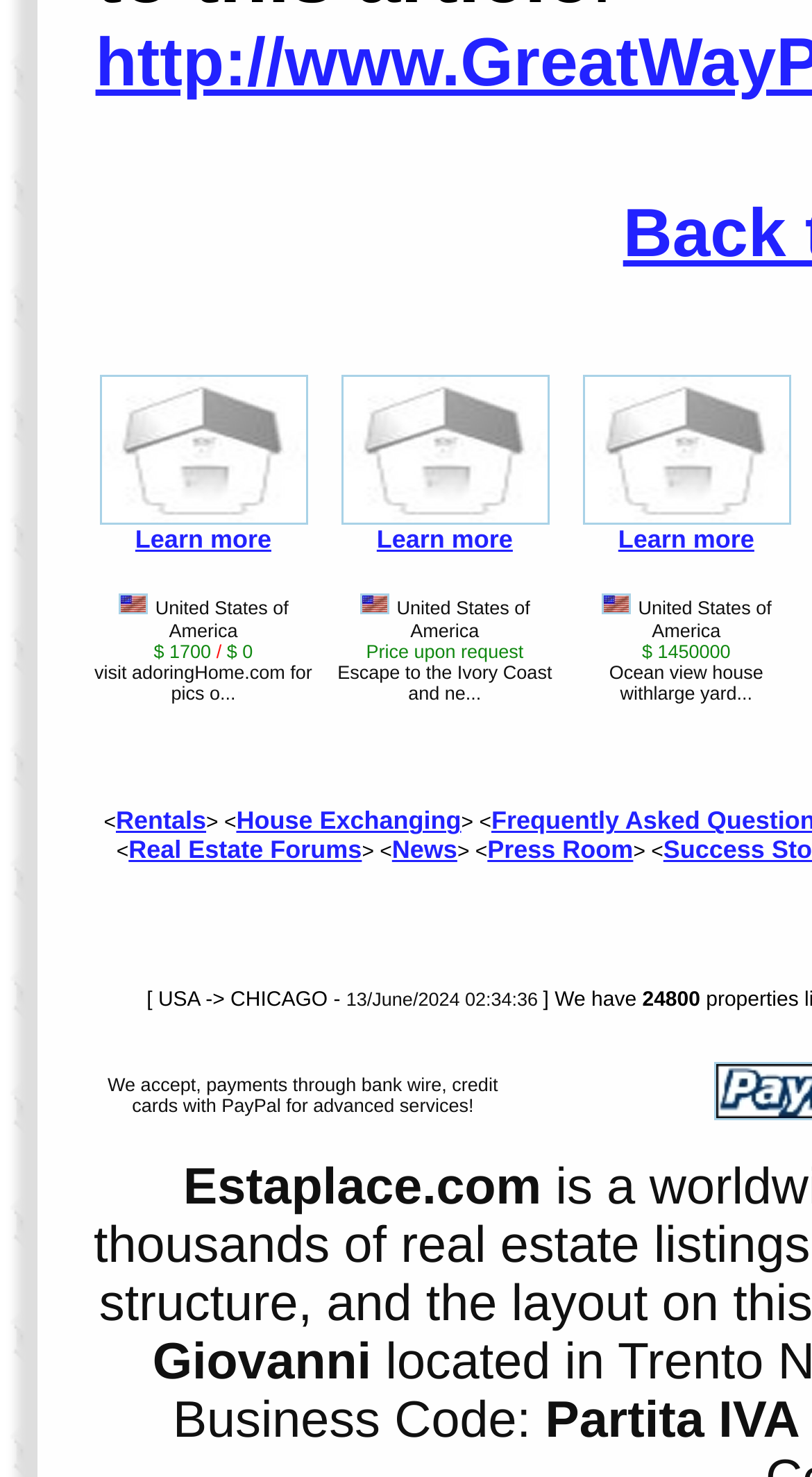What is the country mentioned in the second table cell?
Please use the image to deliver a detailed and complete answer.

In the second LayoutTableCell, I found a StaticText element with the text 'United States of America', which indicates the country mentioned in that cell.